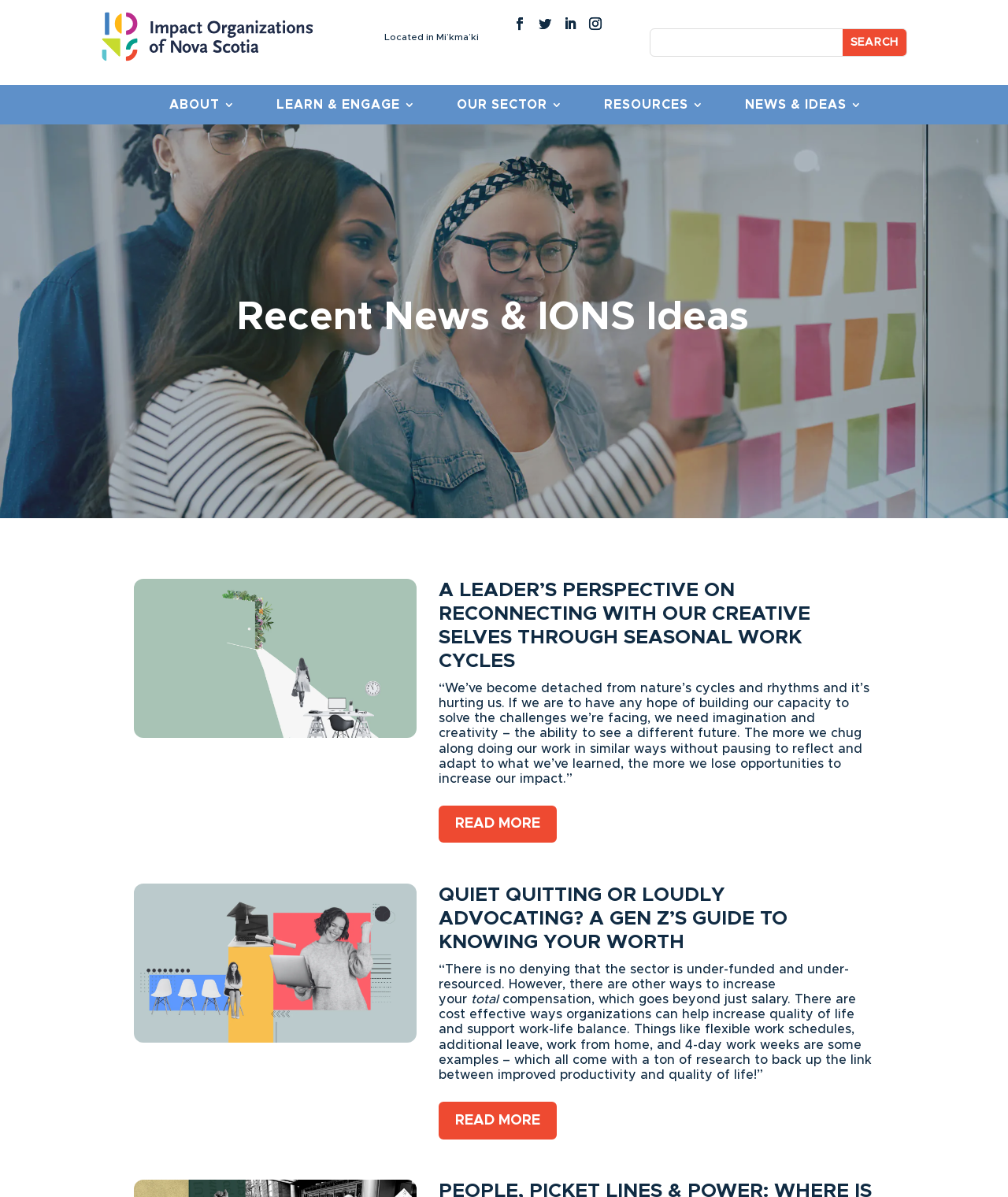Provide a brief response to the question below using one word or phrase:
How many social media links are available?

4